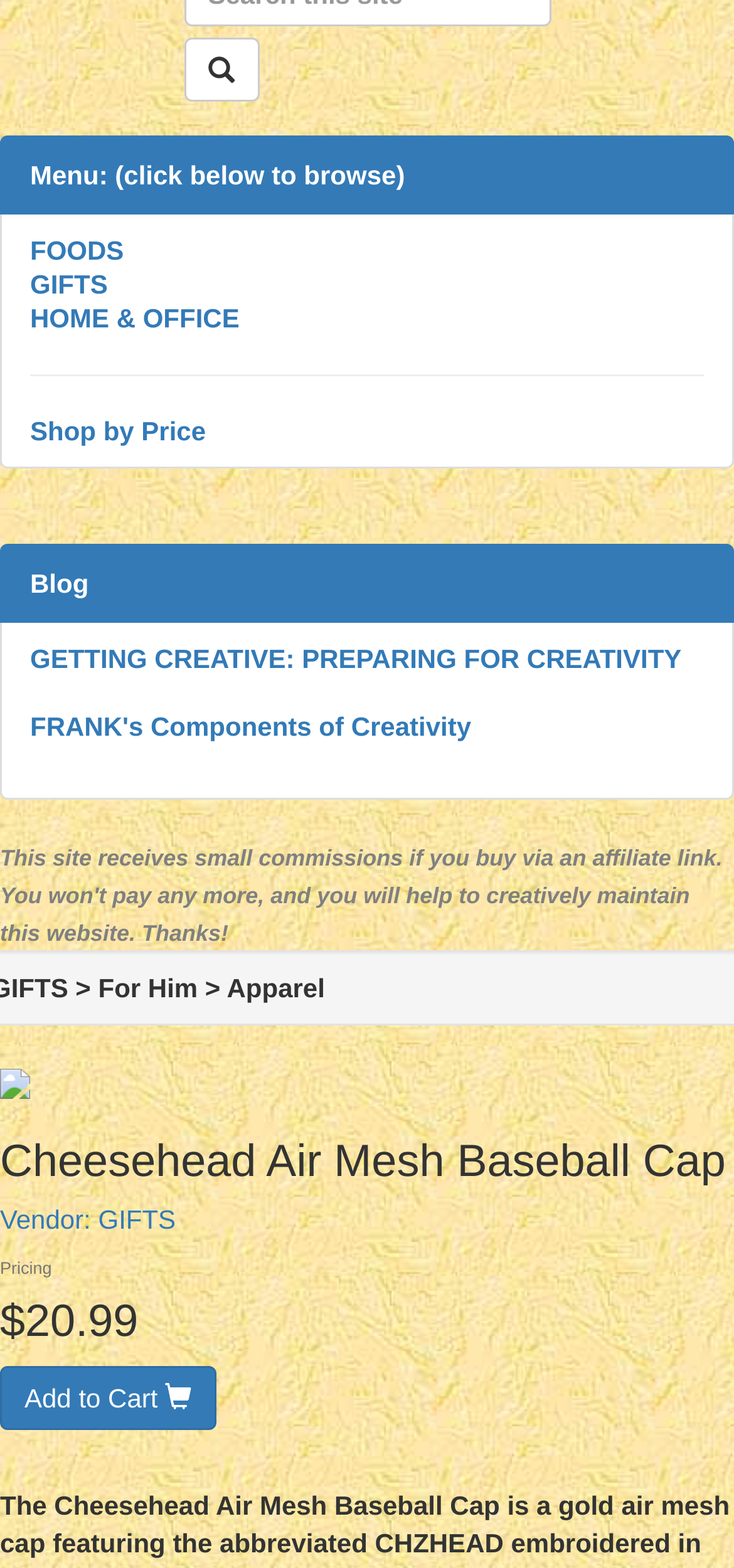Please identify the coordinates of the bounding box for the clickable region that will accomplish this instruction: "go to Pablo Morales' homepage".

None